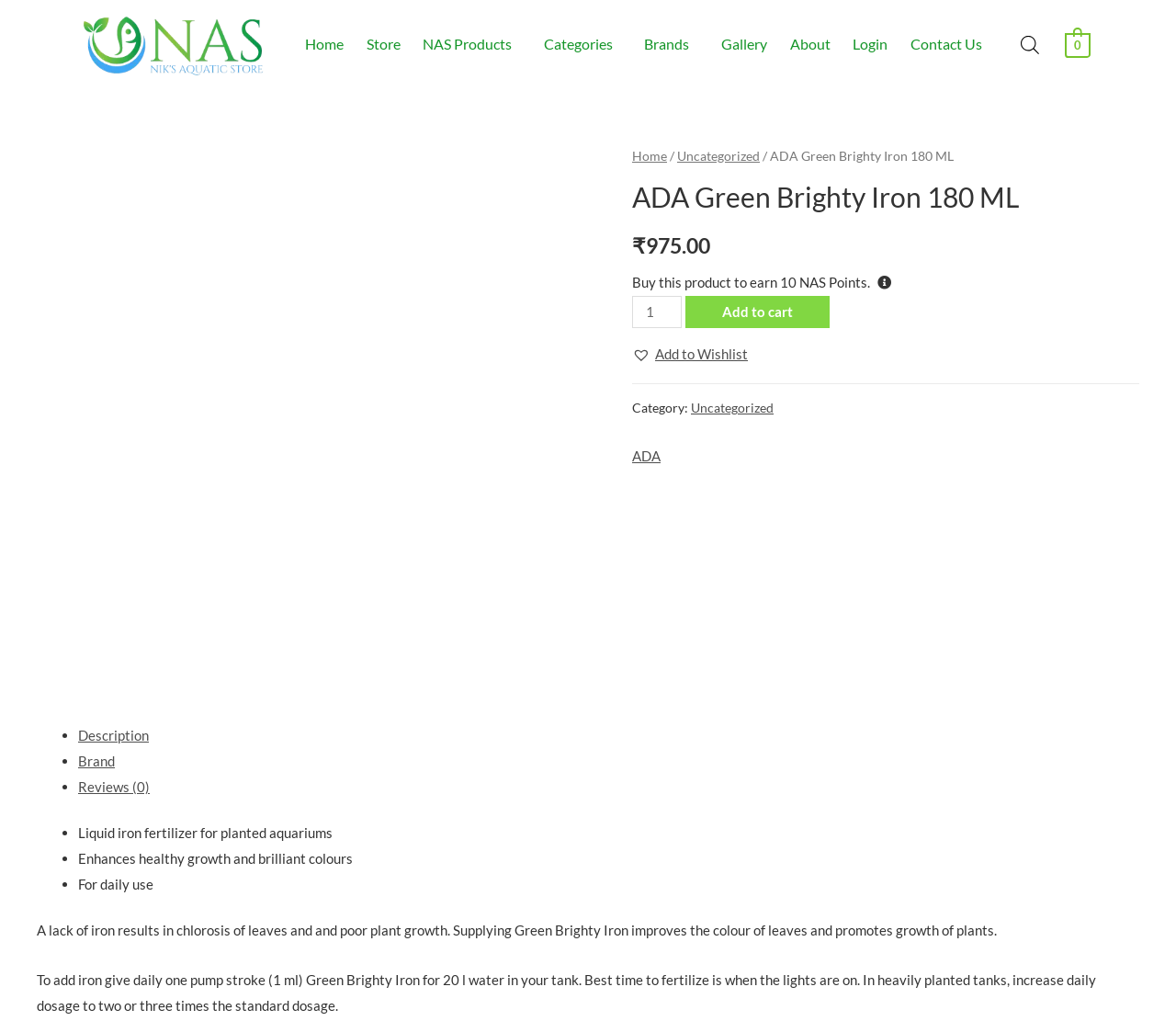What is the price of the product?
Using the image as a reference, give an elaborate response to the question.

I found the answer by looking at the StaticText element with the text '₹975.00', which is located below the product name and above the 'Buy this product to earn 10 NAS Points' text. This suggests that the price of the product is ₹975.00.